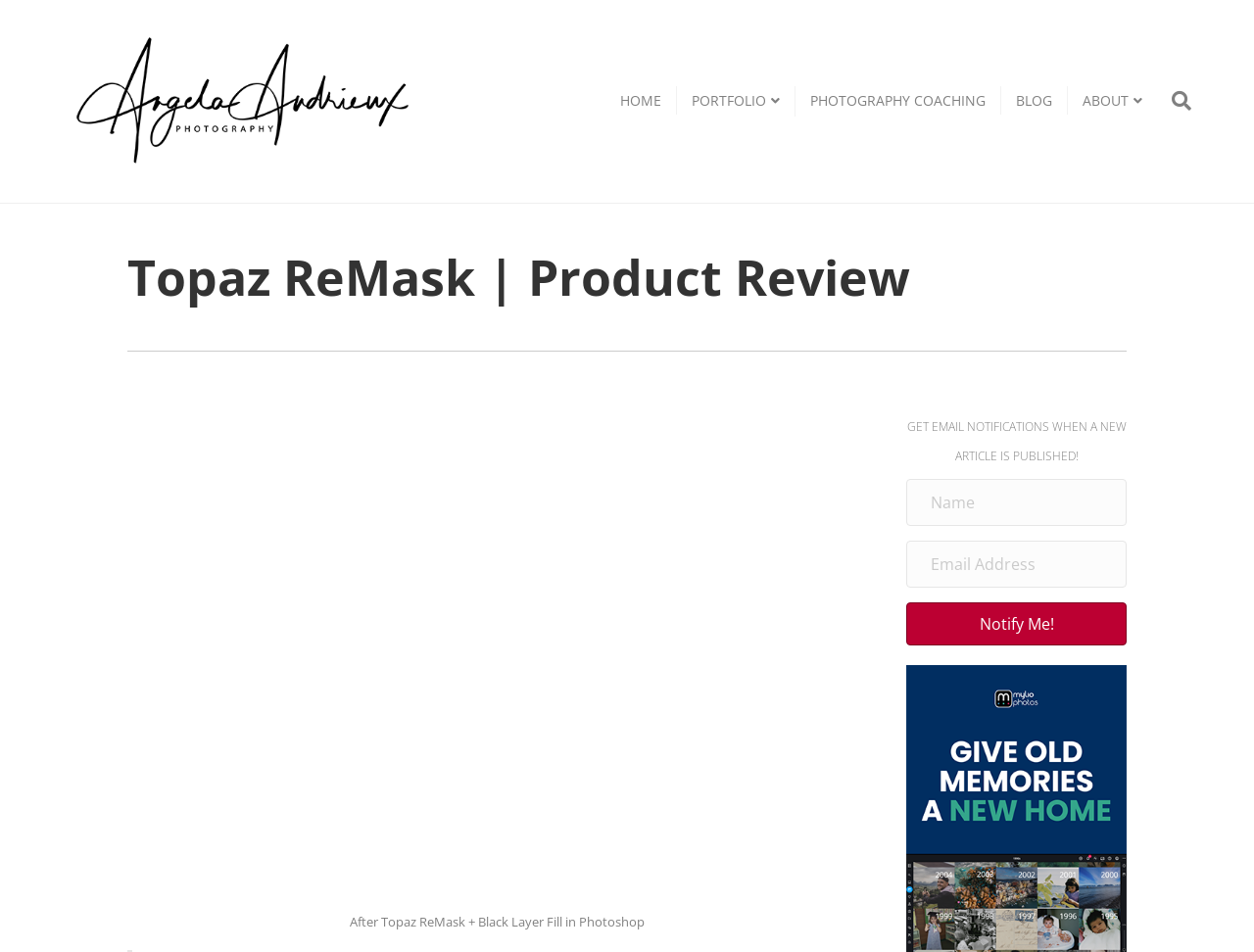Please indicate the bounding box coordinates of the element's region to be clicked to achieve the instruction: "read the product review". Provide the coordinates as four float numbers between 0 and 1, i.e., [left, top, right, bottom].

[0.102, 0.255, 0.898, 0.327]